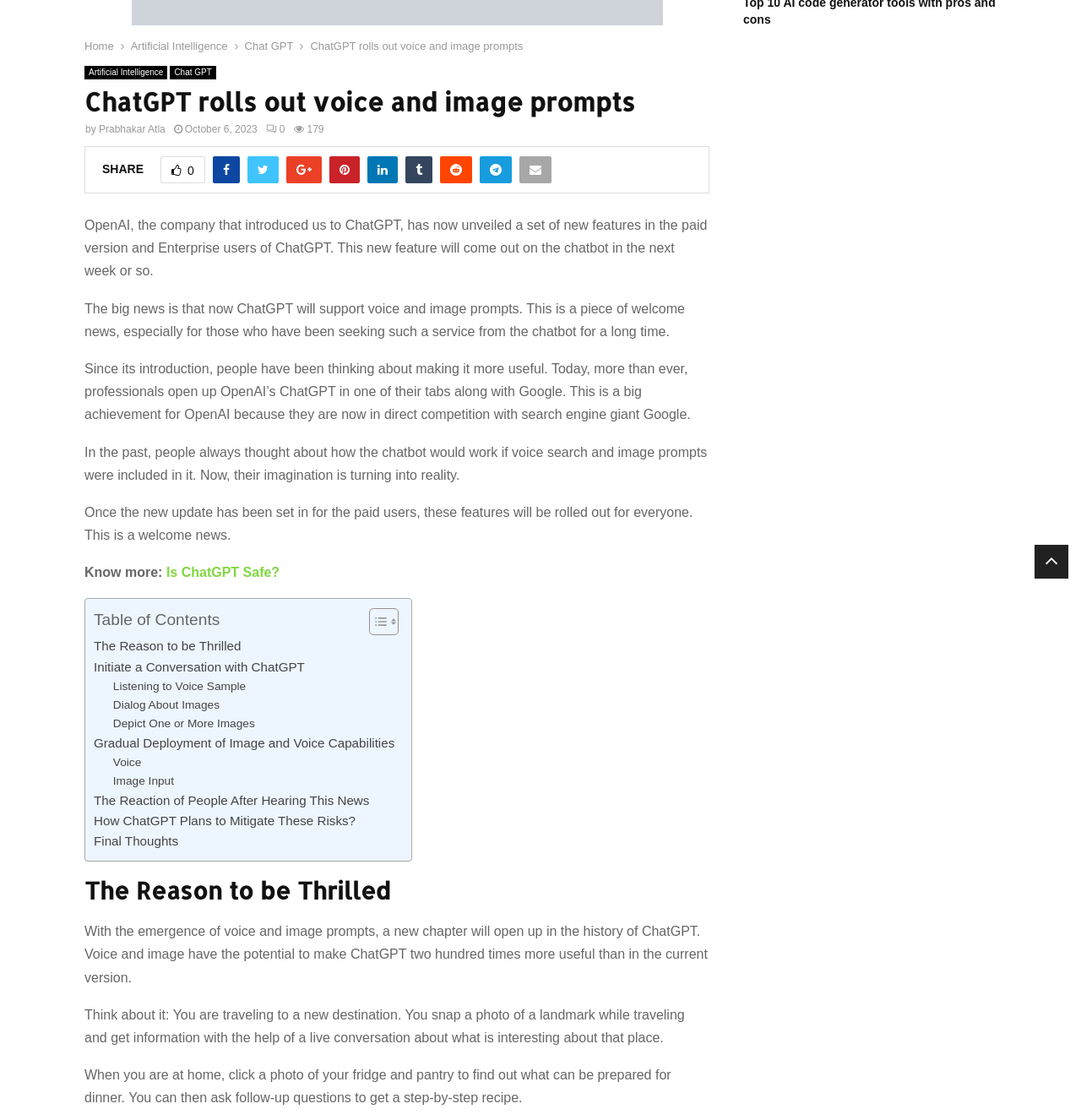Identify the bounding box for the UI element that is described as follows: "parent_node: HOME".

[0.957, 0.486, 0.988, 0.517]